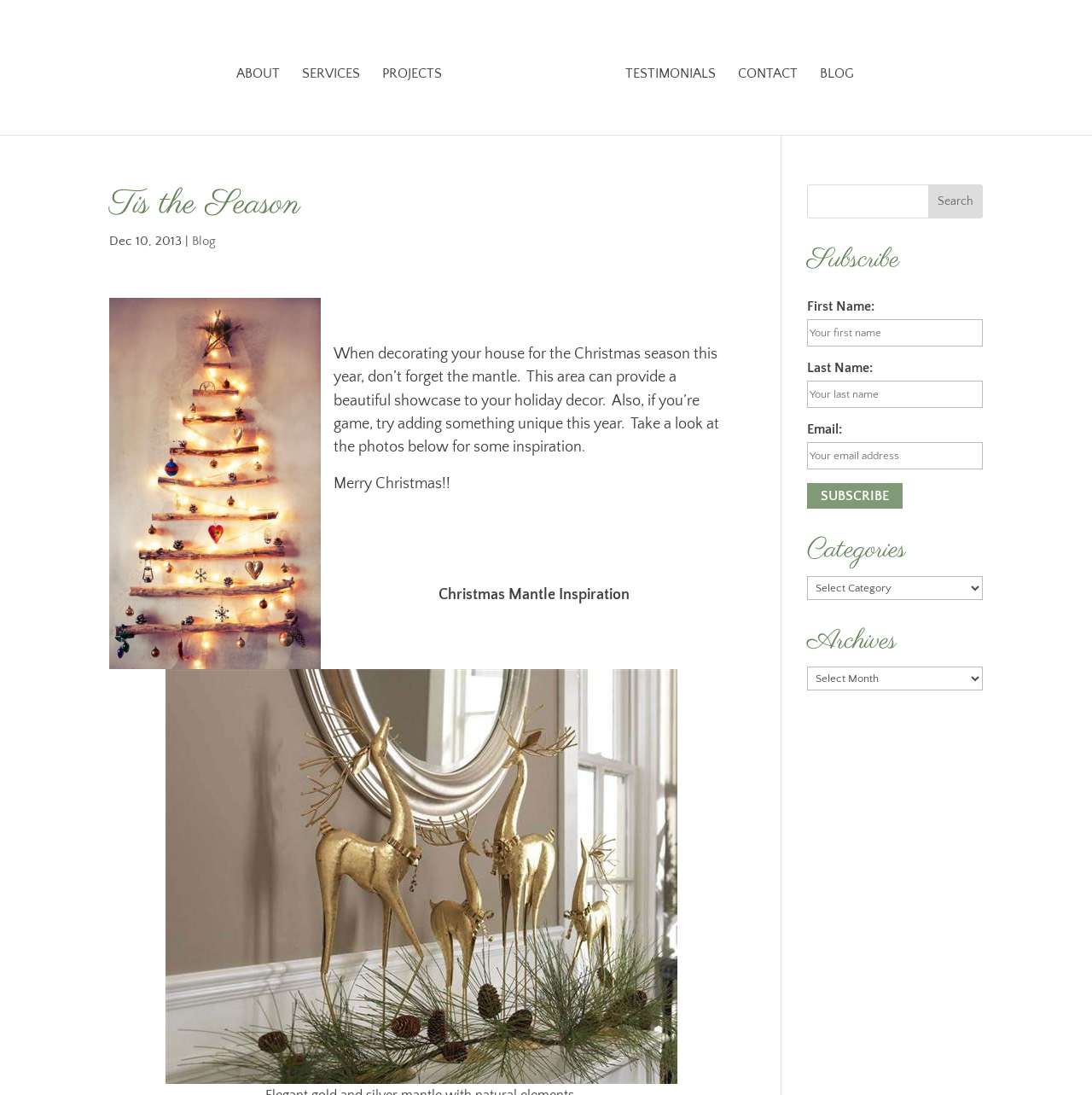What is the purpose of the 'Subscribe' section?
Please provide a single word or phrase as your answer based on the image.

To subscribe to the website's newsletter